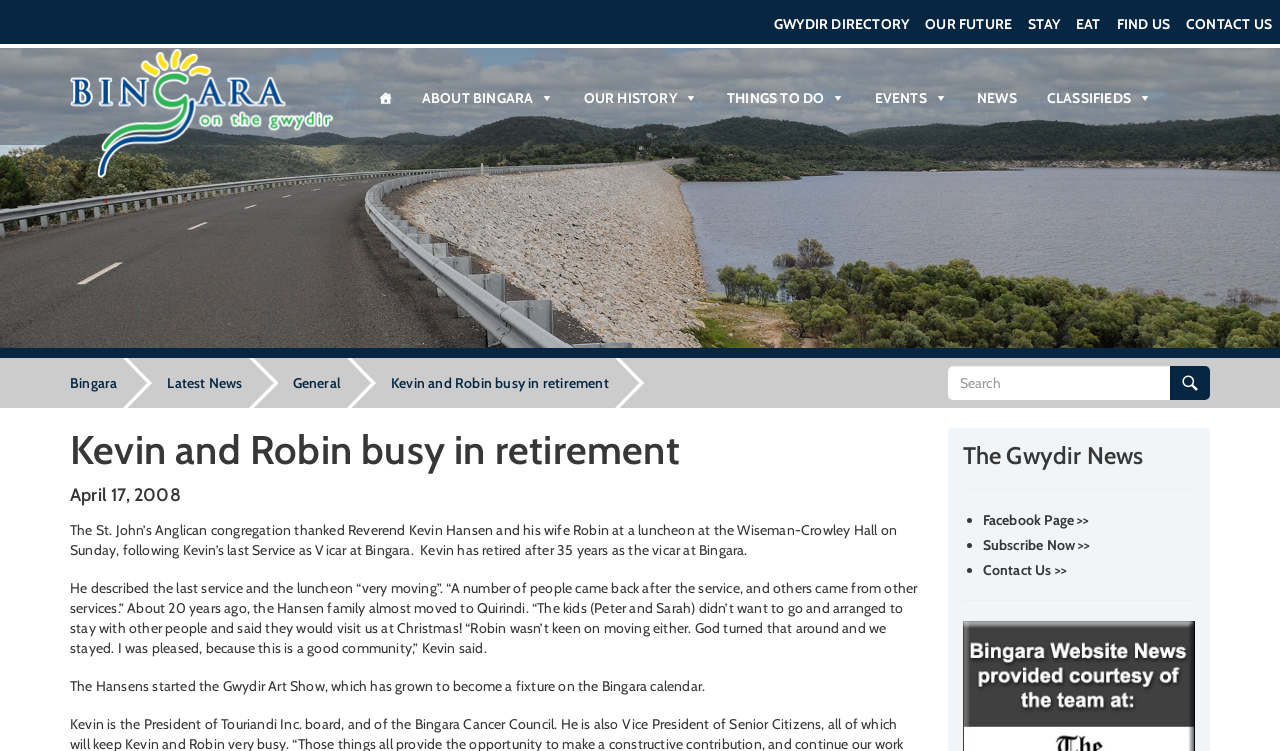What is the name of the hall where the luncheon was held?
Give a detailed explanation using the information visible in the image.

I found the answer by reading the StaticText element with the text 'The St. John’s Anglican congregation thanked Reverend Kevin Hansen and his wife Robin at a luncheon at the Wiseman-Crowley Hall on Sunday, following Kevin’s last Service as Vicar at Bingara.' which indicates that the luncheon was held at the Wiseman-Crowley Hall.